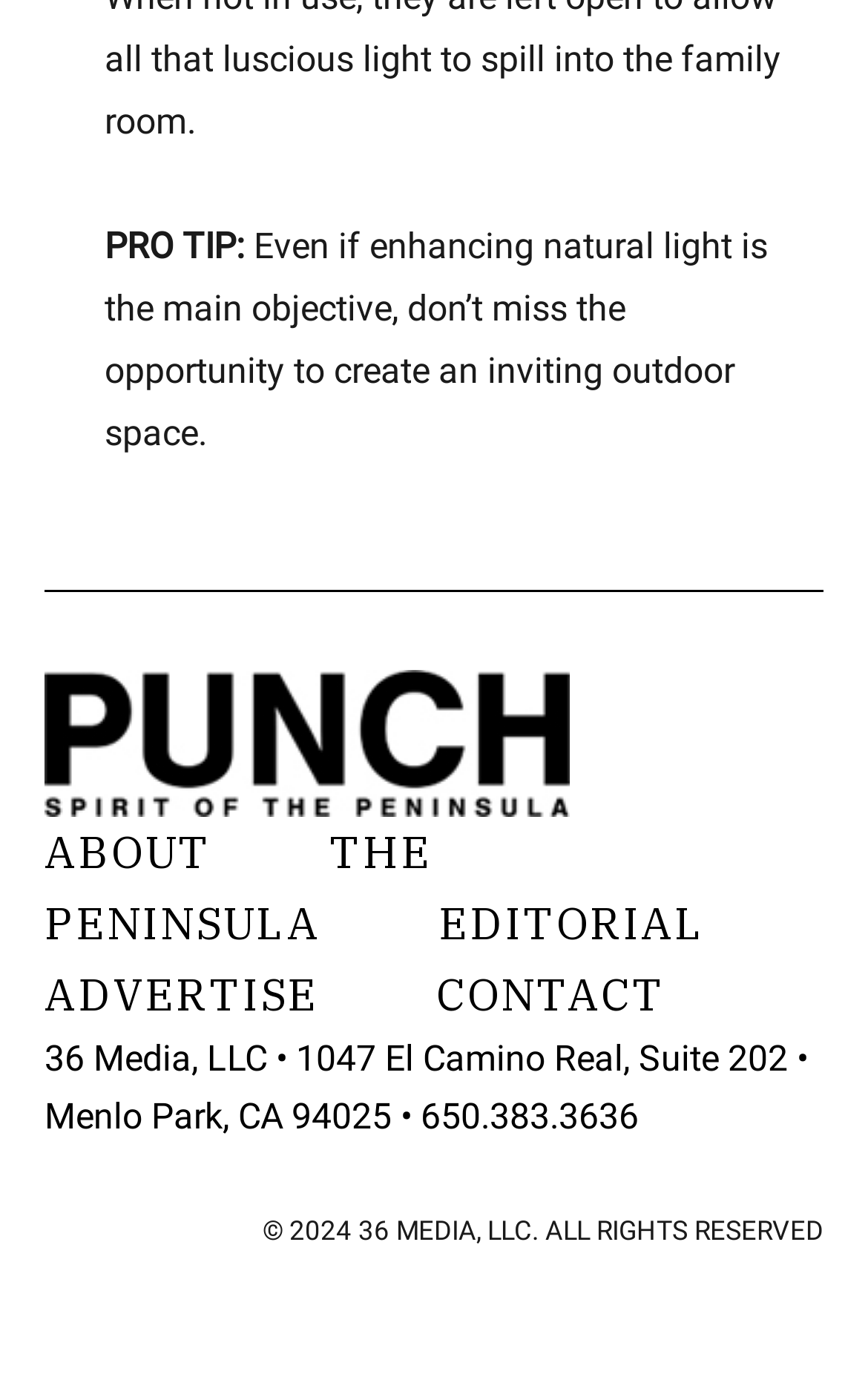What is the year of copyright for 36 MEDIA, LLC?
Refer to the image and give a detailed answer to the question.

The webpage contains a StaticText element with the text '© 2024 36 MEDIA, LLC. ALL RIGHTS RESERVED' which indicates the year of copyright for 36 MEDIA, LLC.